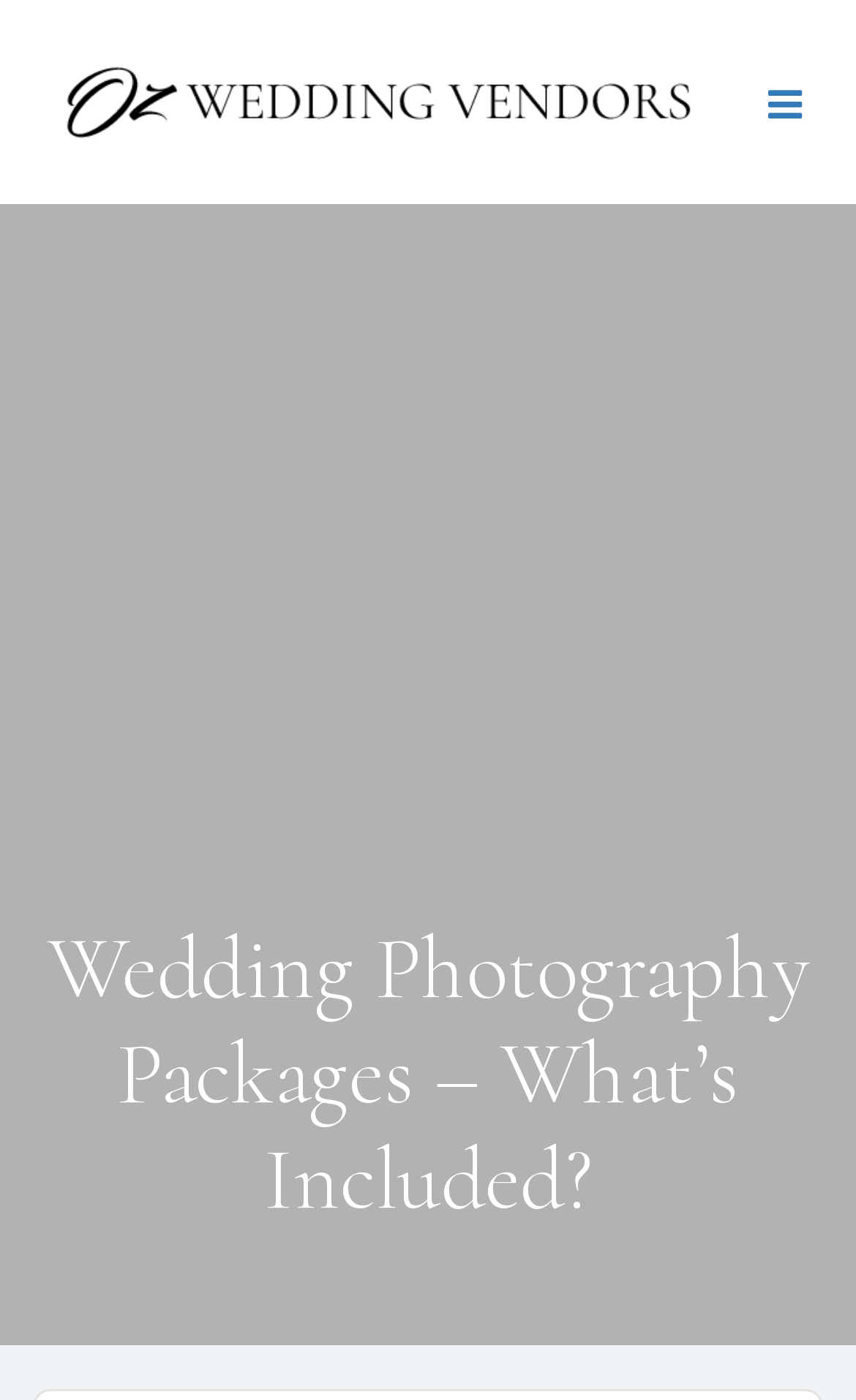Identify the bounding box coordinates for the UI element mentioned here: "alt="image"". Provide the coordinates as four float values between 0 and 1, i.e., [left, top, right, bottom].

[0.064, 0.052, 0.821, 0.086]